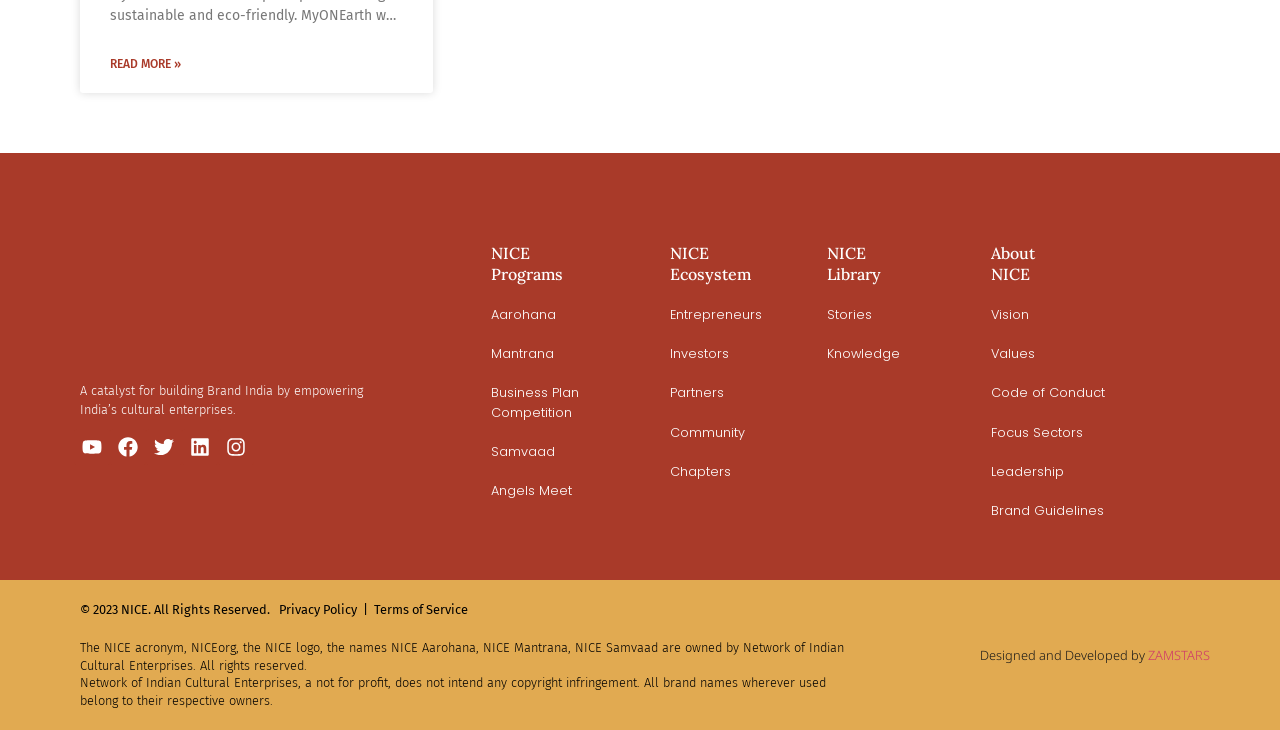Please respond to the question using a single word or phrase:
How many programs are listed under NICE Programs?

5